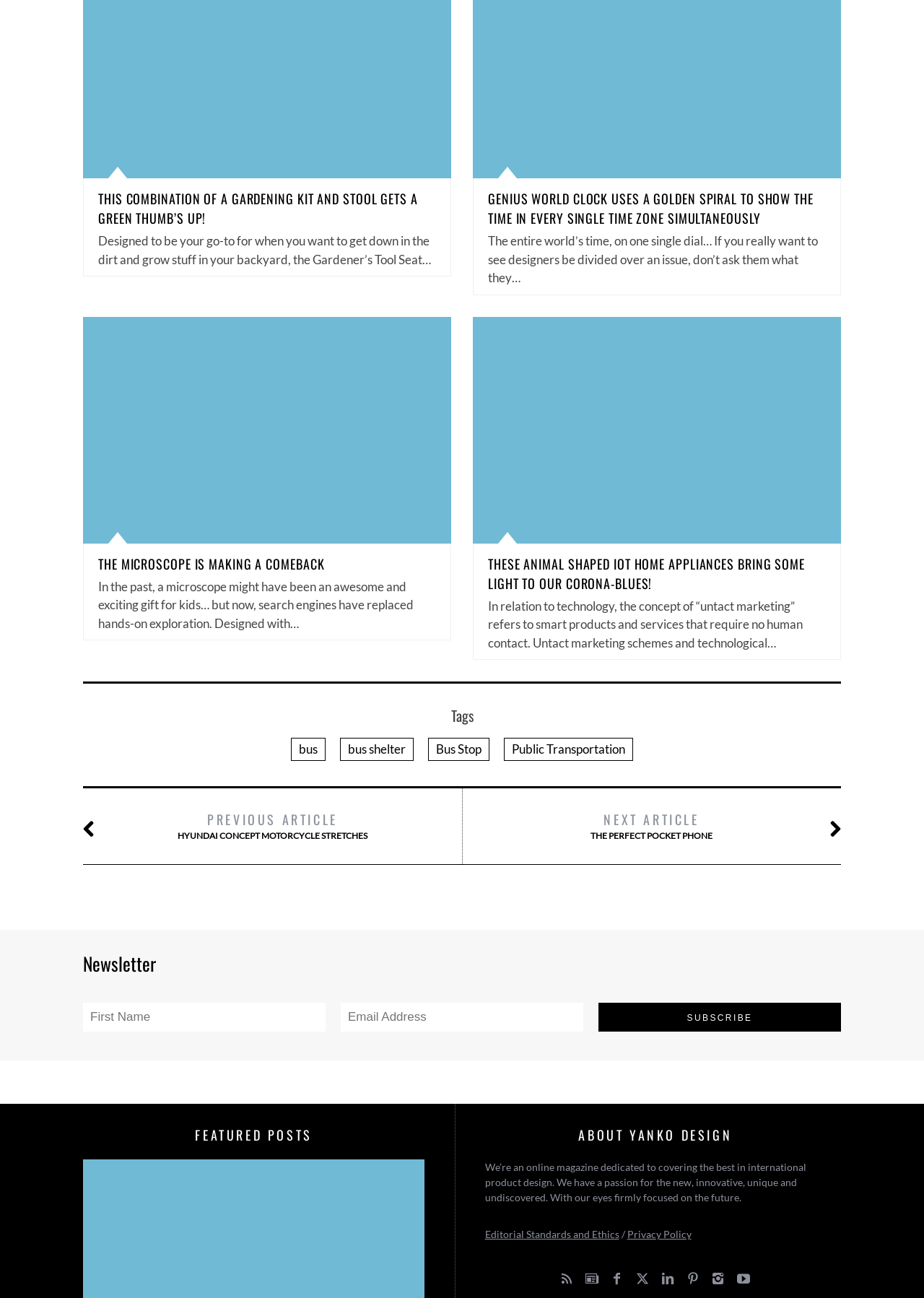What is the topic of the first article?
Could you give a comprehensive explanation in response to this question?

The first article is about a gardening kit and stool, as indicated by the heading 'THIS COMBINATION OF A GARDENING KIT AND STOOL GETS A GREEN THUMB’S UP!' and the static text 'Designed to be your go-to for when you want to get down in the dirt and grow stuff in your backyard, the Gardener’s Tool Seat…'.